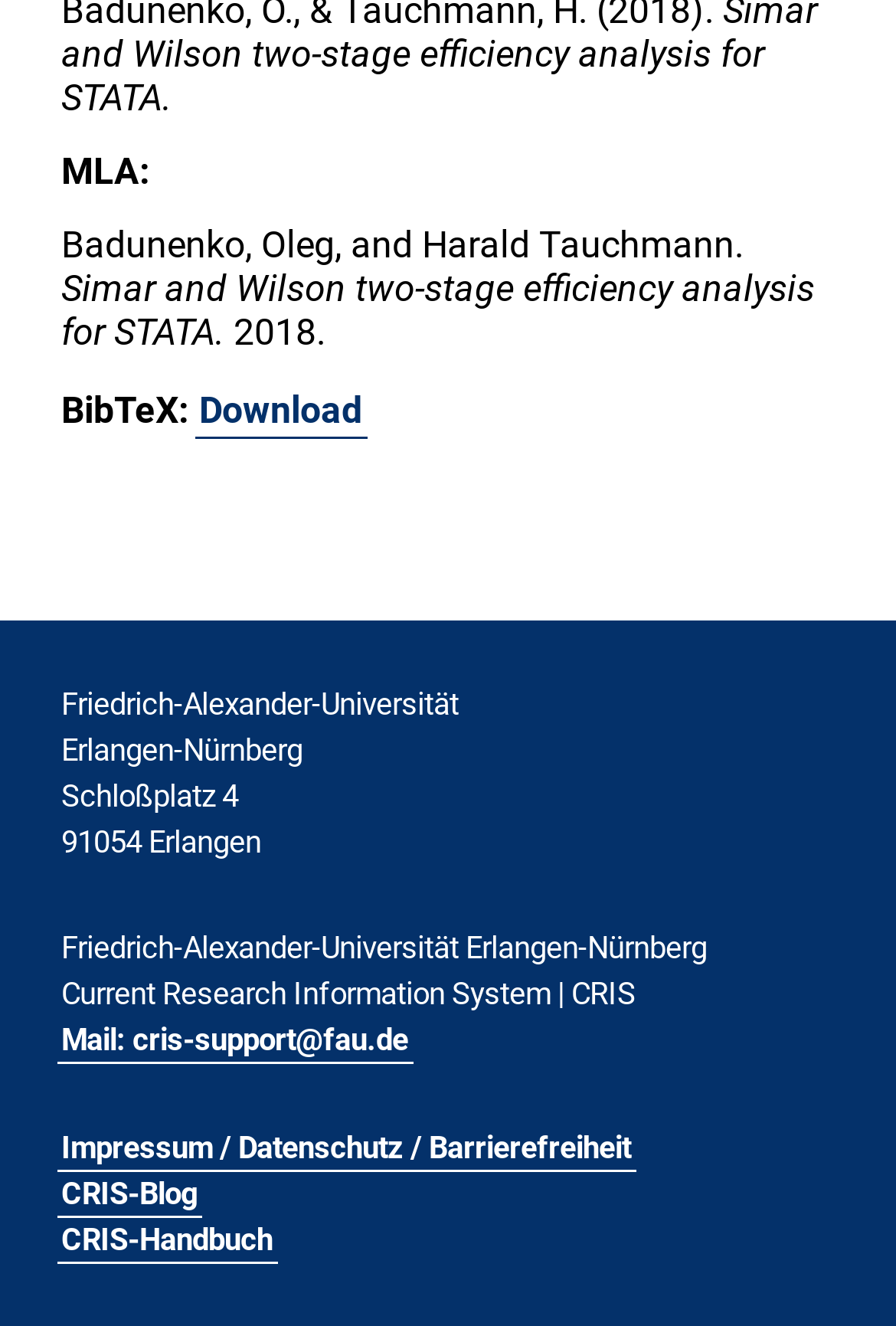Determine the bounding box for the described HTML element: "3D rendering company". Ensure the coordinates are four float numbers between 0 and 1 in the format [left, top, right, bottom].

None